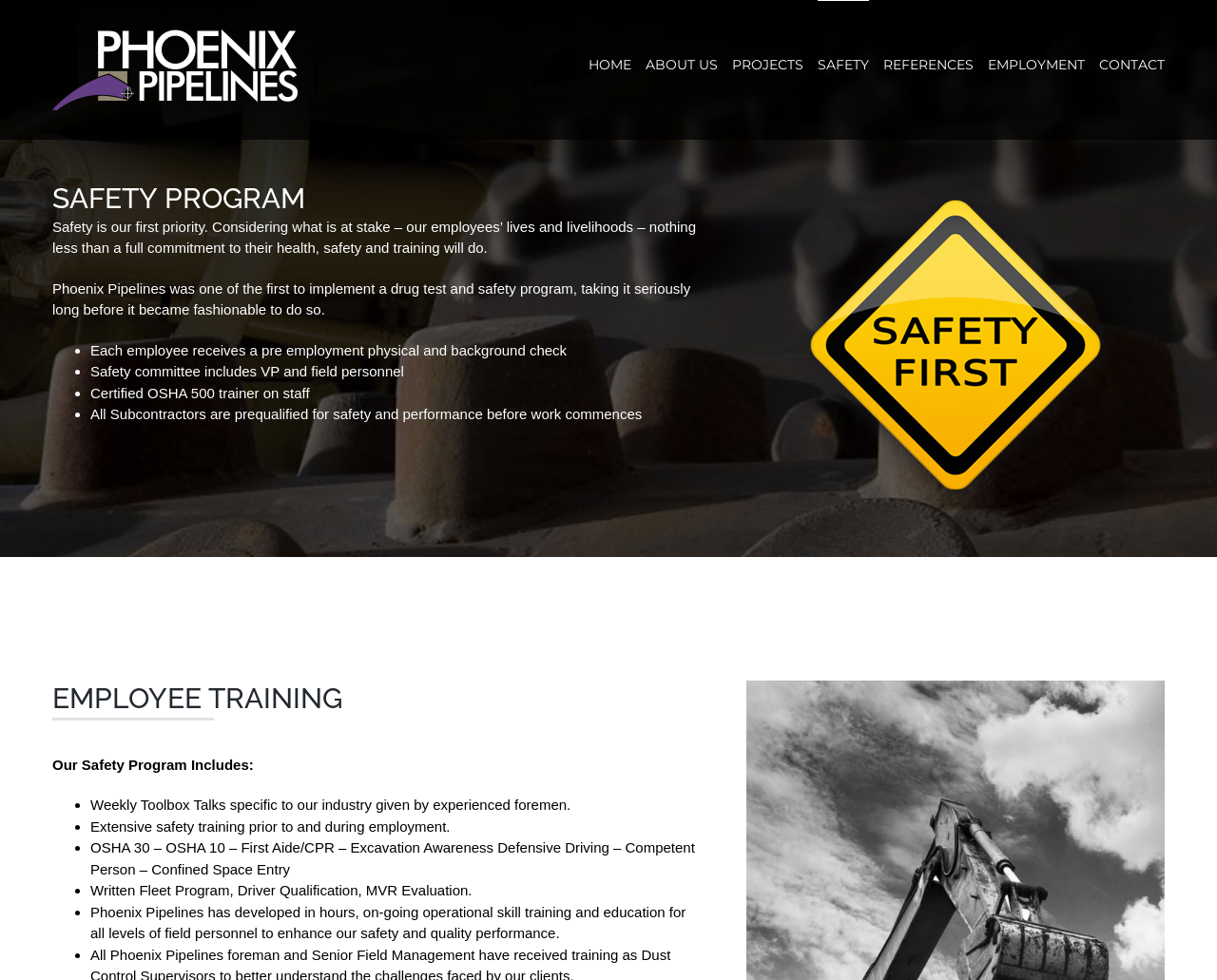What is the company's approach to subcontractor safety?
Look at the image and provide a detailed response to the question.

The company prequalifies all subcontractors for safety and performance before work commences, ensuring that subcontractors meet the company's safety standards.